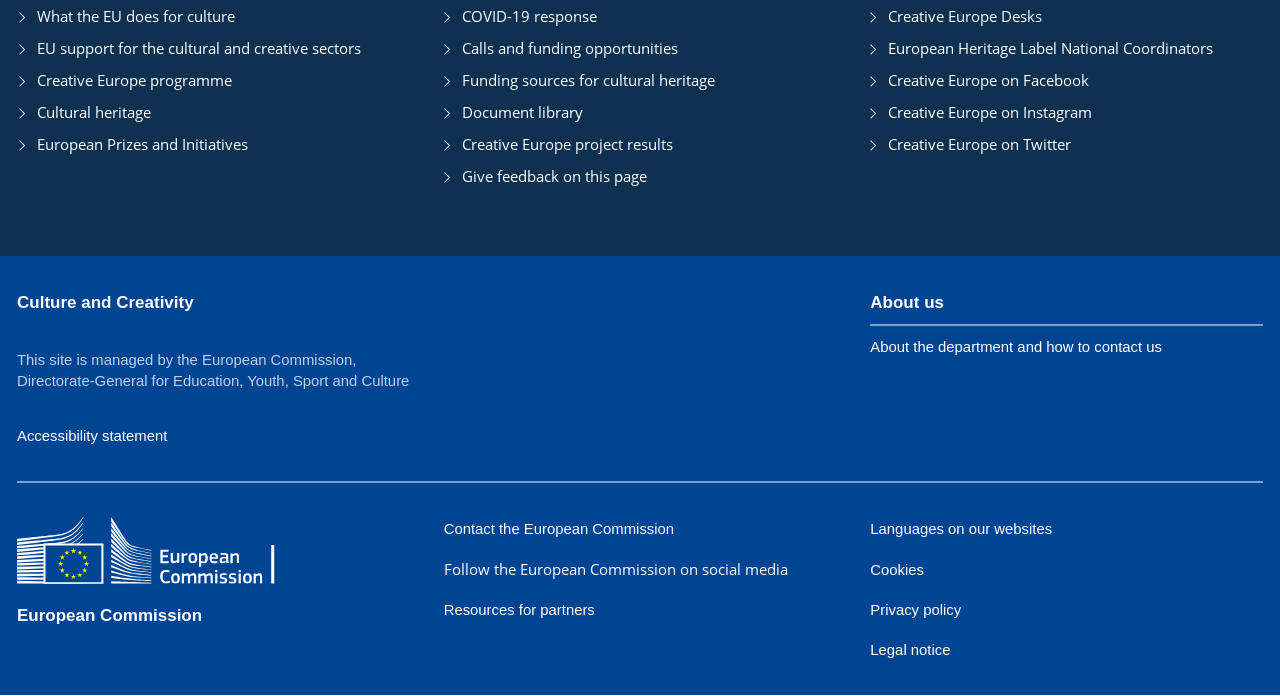Determine the bounding box coordinates of the element that should be clicked to execute the following command: "Explore the Creative Europe programme".

[0.029, 0.101, 0.181, 0.13]